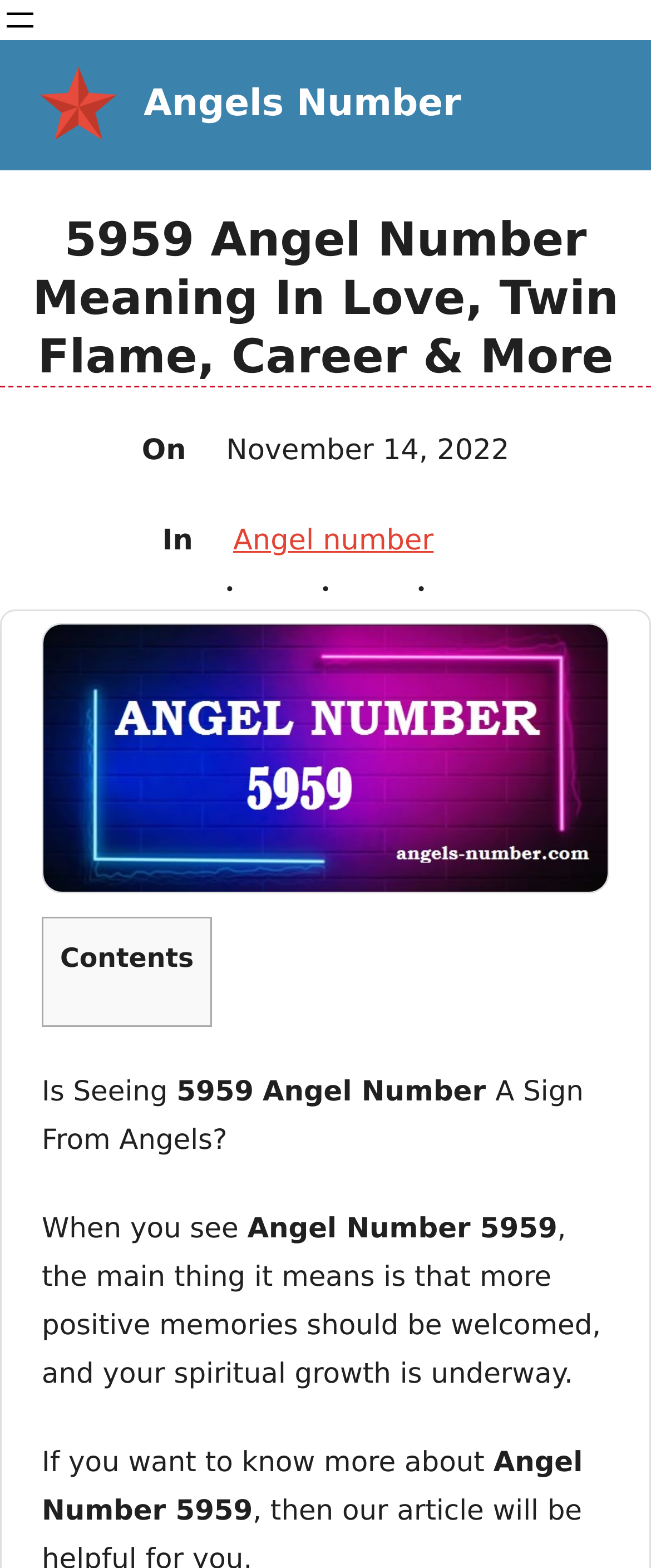Using a single word or phrase, answer the following question: 
What is the meaning of seeing Angel Number 5959?

Positive memories and spiritual growth